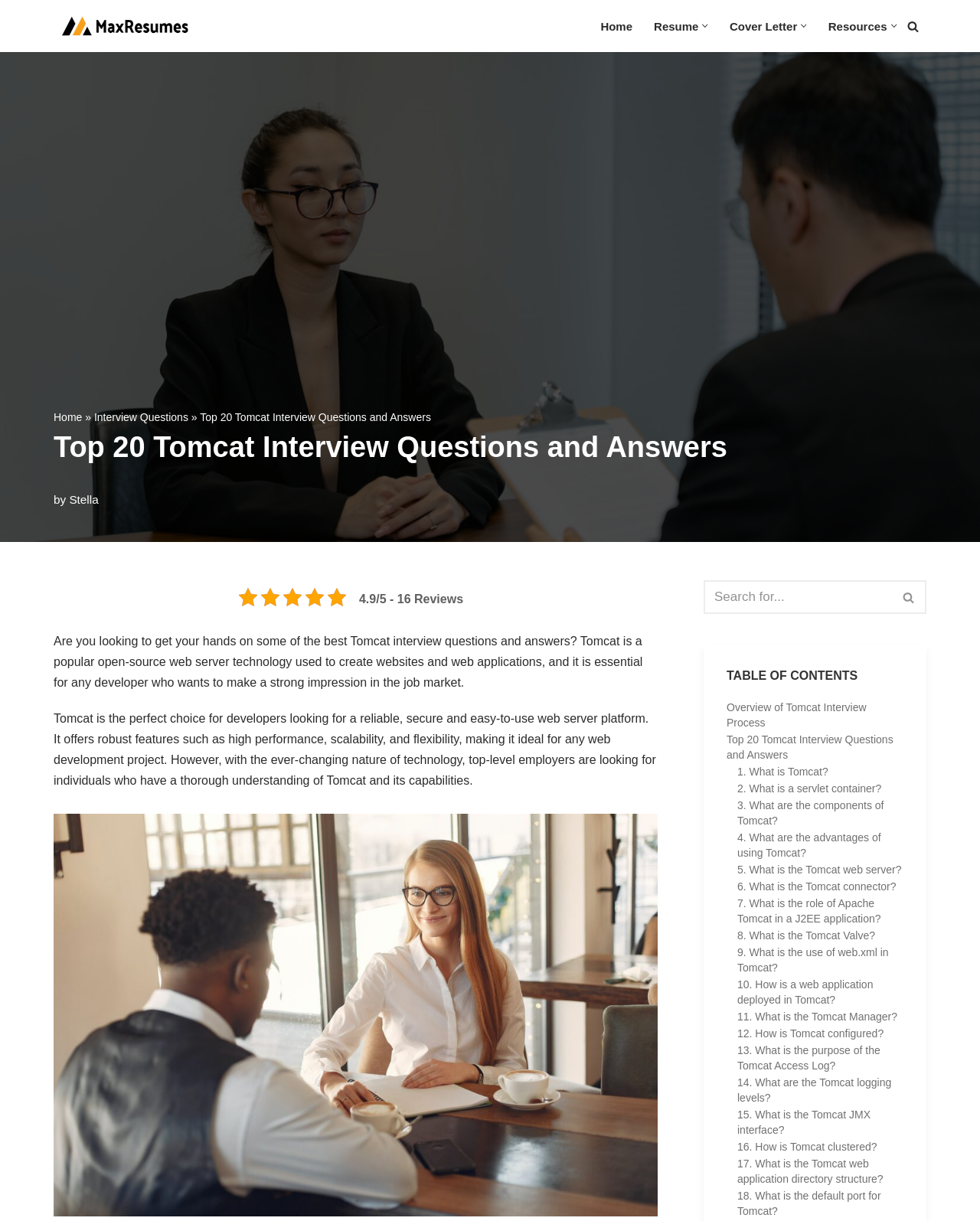Given the description: "1. What is Tomcat?", determine the bounding box coordinates of the UI element. The coordinates should be formatted as four float numbers between 0 and 1, [left, top, right, bottom].

[0.752, 0.626, 0.922, 0.638]